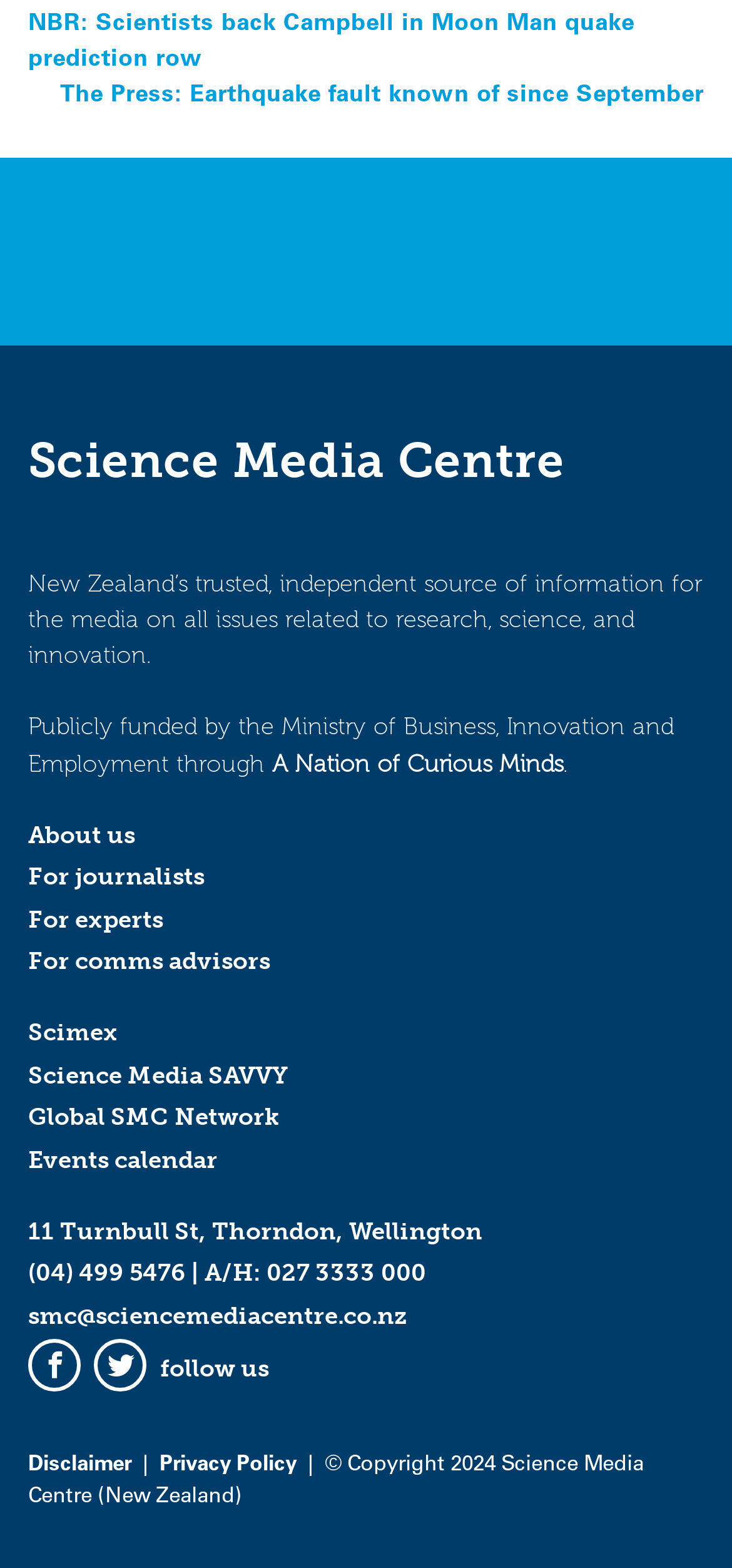Identify the bounding box coordinates of the part that should be clicked to carry out this instruction: "Visit the About us page".

[0.038, 0.523, 0.185, 0.541]